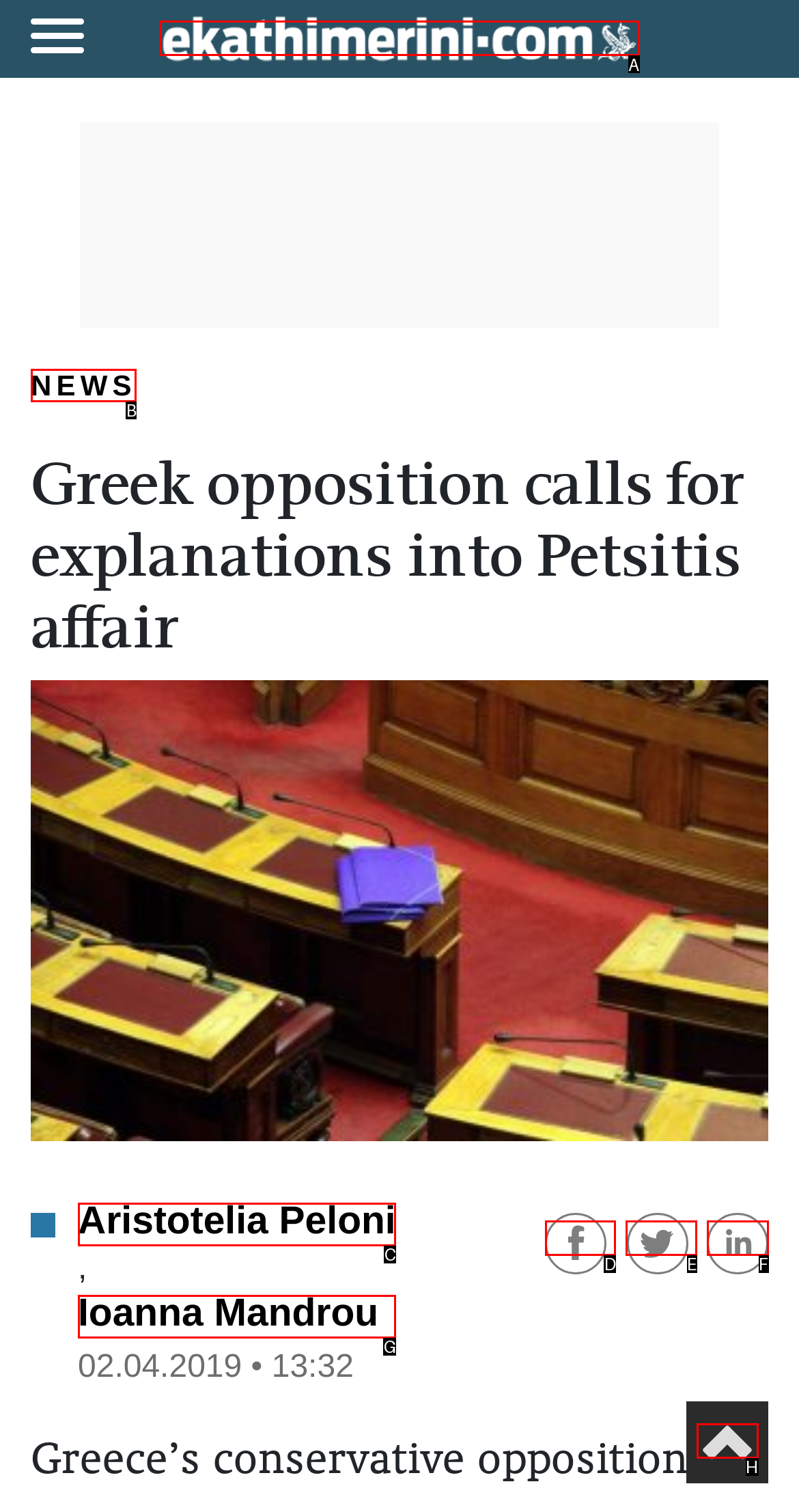Given the task: view getting started, indicate which boxed UI element should be clicked. Provide your answer using the letter associated with the correct choice.

None